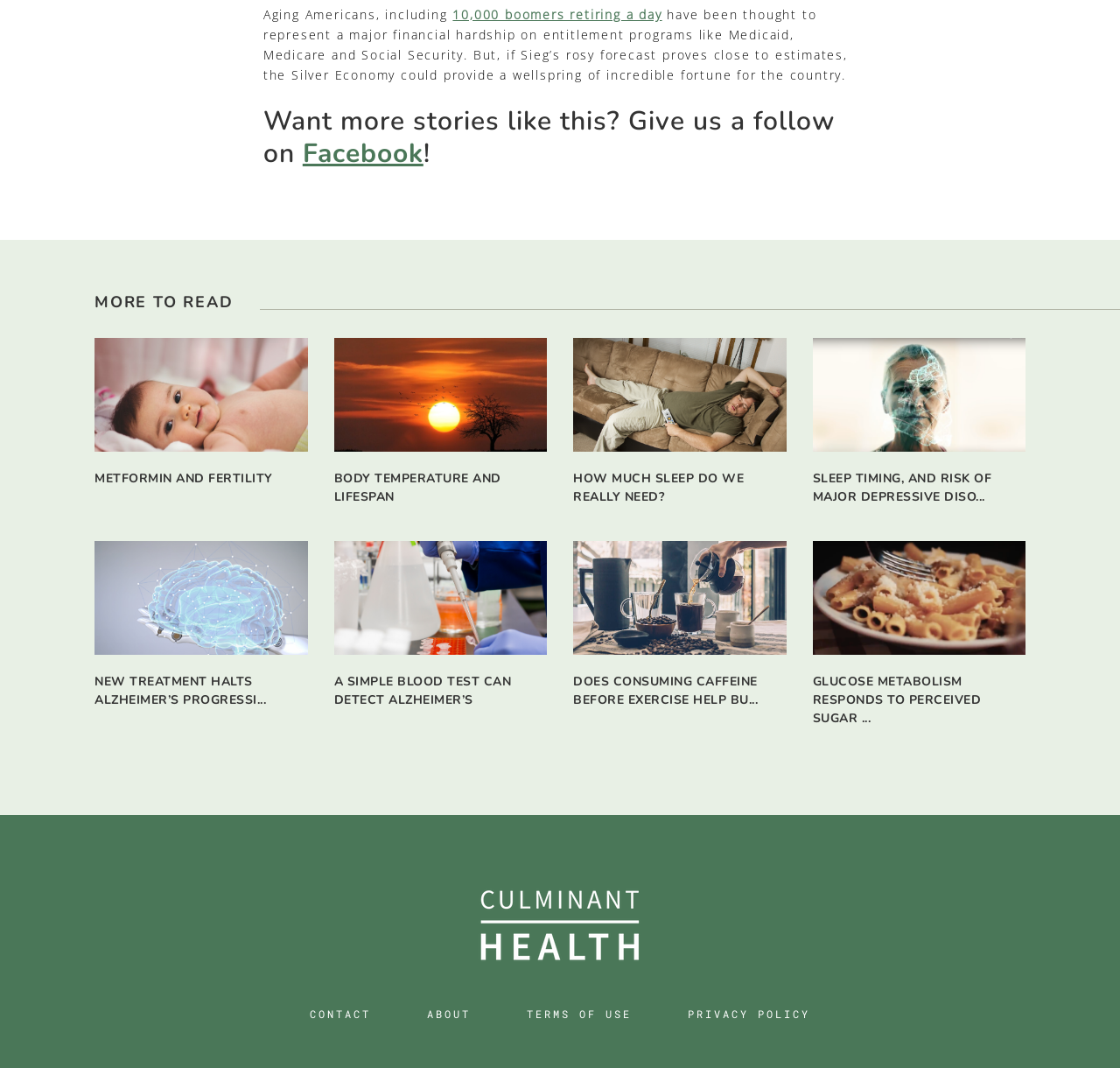Please locate the bounding box coordinates of the element that should be clicked to complete the given instruction: "Follow on Facebook".

[0.27, 0.127, 0.378, 0.161]